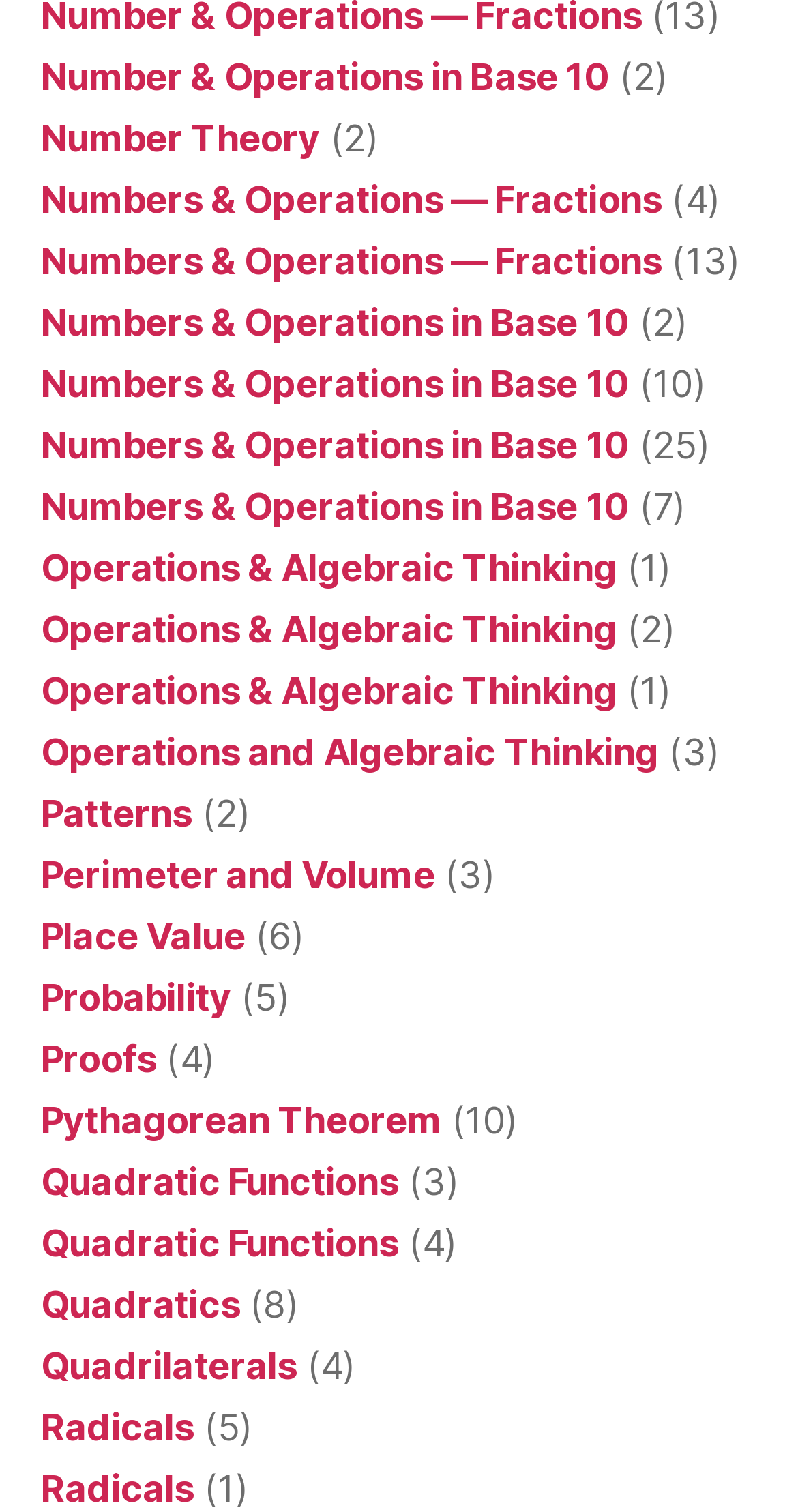What is the topic with the most links?
From the screenshot, supply a one-word or short-phrase answer.

Numbers & Operations in Base 10